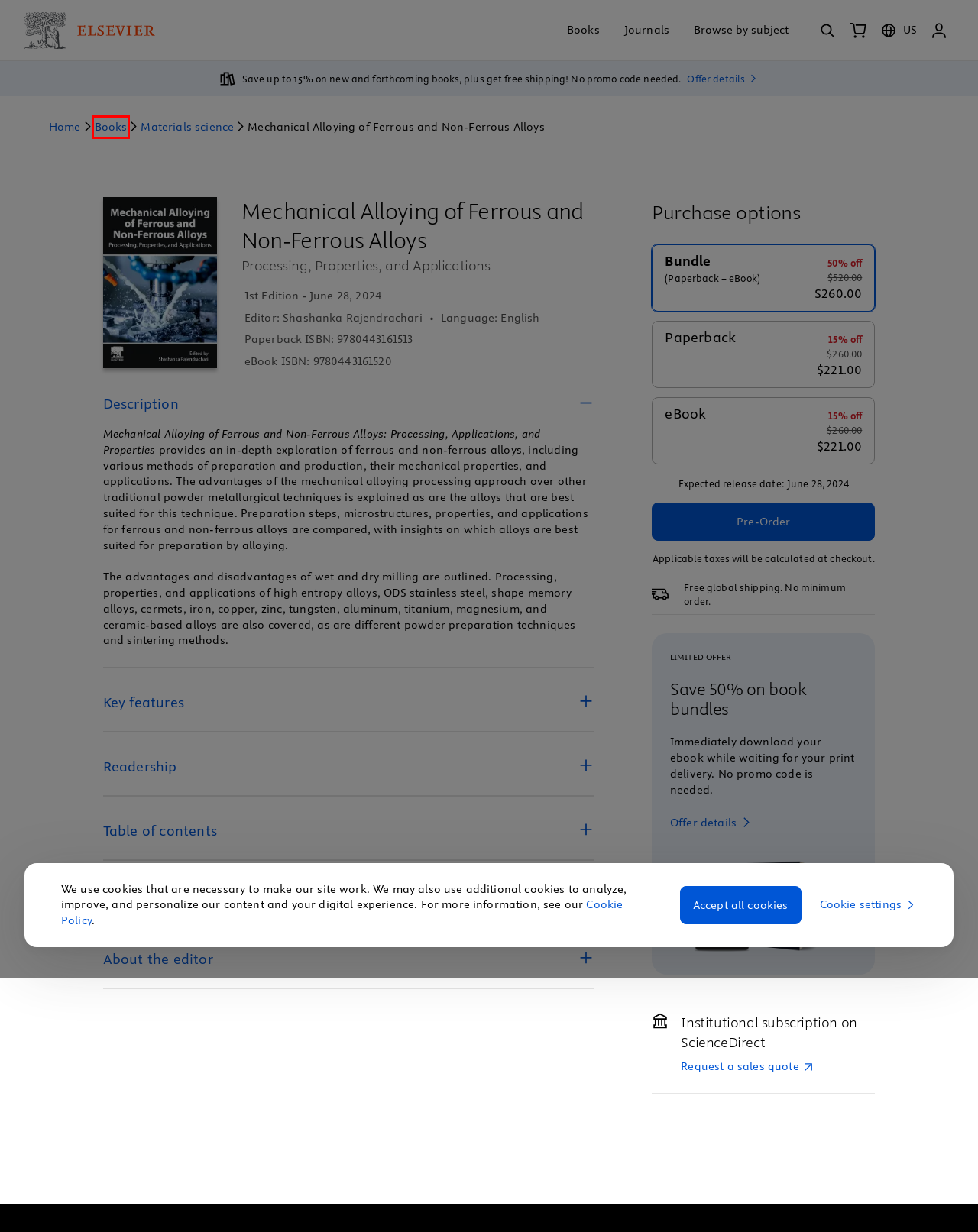Analyze the screenshot of a webpage with a red bounding box and select the webpage description that most accurately describes the new page resulting from clicking the element inside the red box. Here are the candidates:
A. Contact Sales - Books
B. Signup | Login | Elsevier
C. Cookie Notice | Elsevier Legal
D. Reaxys | An expert-curated chemical database | Elsevier
E. Materials science print books and ebooks | Elsevier | Elsevier Shop
F. Book & Journals Search Results | Elsevier Shop
G. Shop and Discover Books, Journals, Articles and more | Elsevier Shop
H. Shopping cart | Elsevier

F